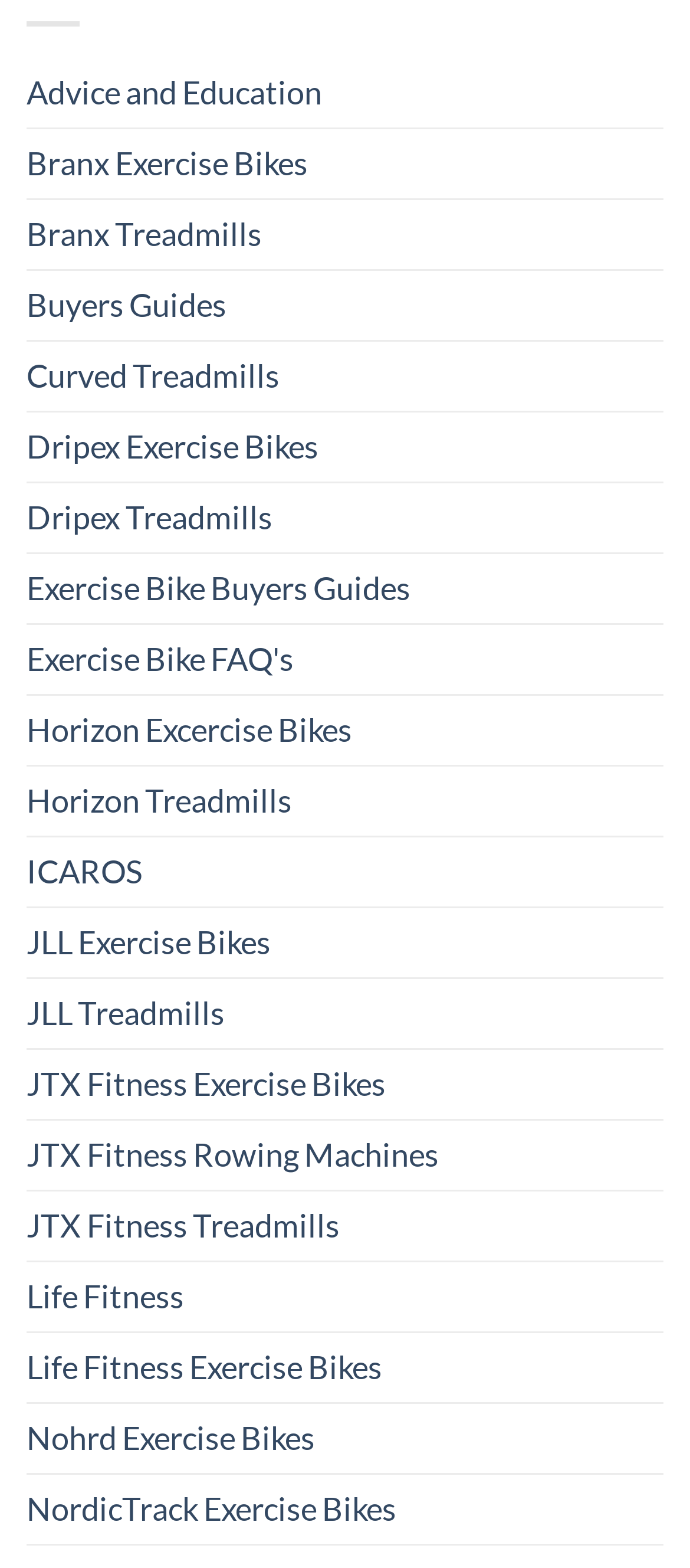Please find the bounding box coordinates of the clickable region needed to complete the following instruction: "Click on Advice and Education". The bounding box coordinates must consist of four float numbers between 0 and 1, i.e., [left, top, right, bottom].

[0.038, 0.037, 0.467, 0.081]